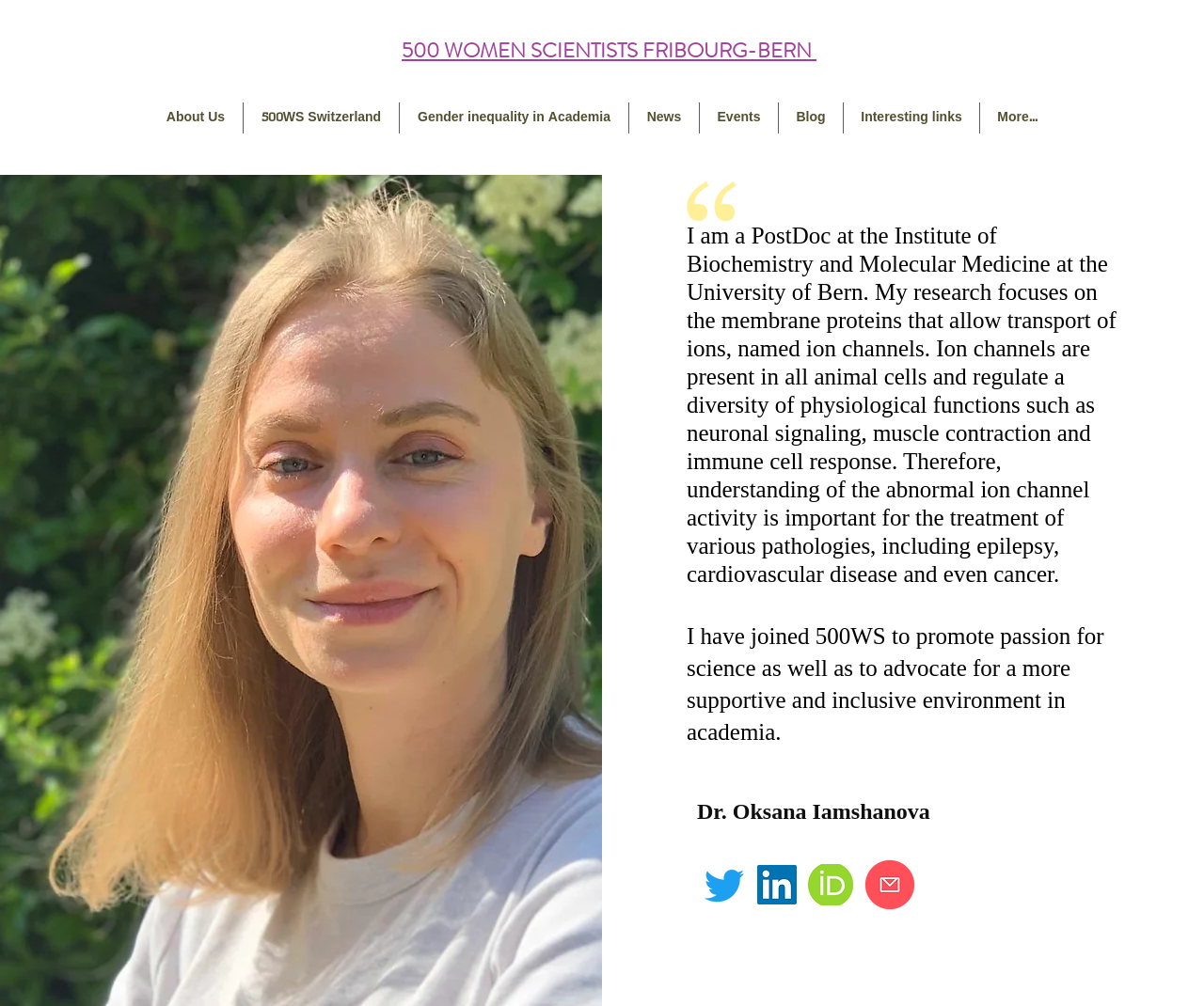Please find the bounding box for the following UI element description. Provide the coordinates in (top-left x, top-left y, bottom-right x, bottom-right y) format, with values between 0 and 1: 500WS Switzerland

[0.202, 0.102, 0.331, 0.133]